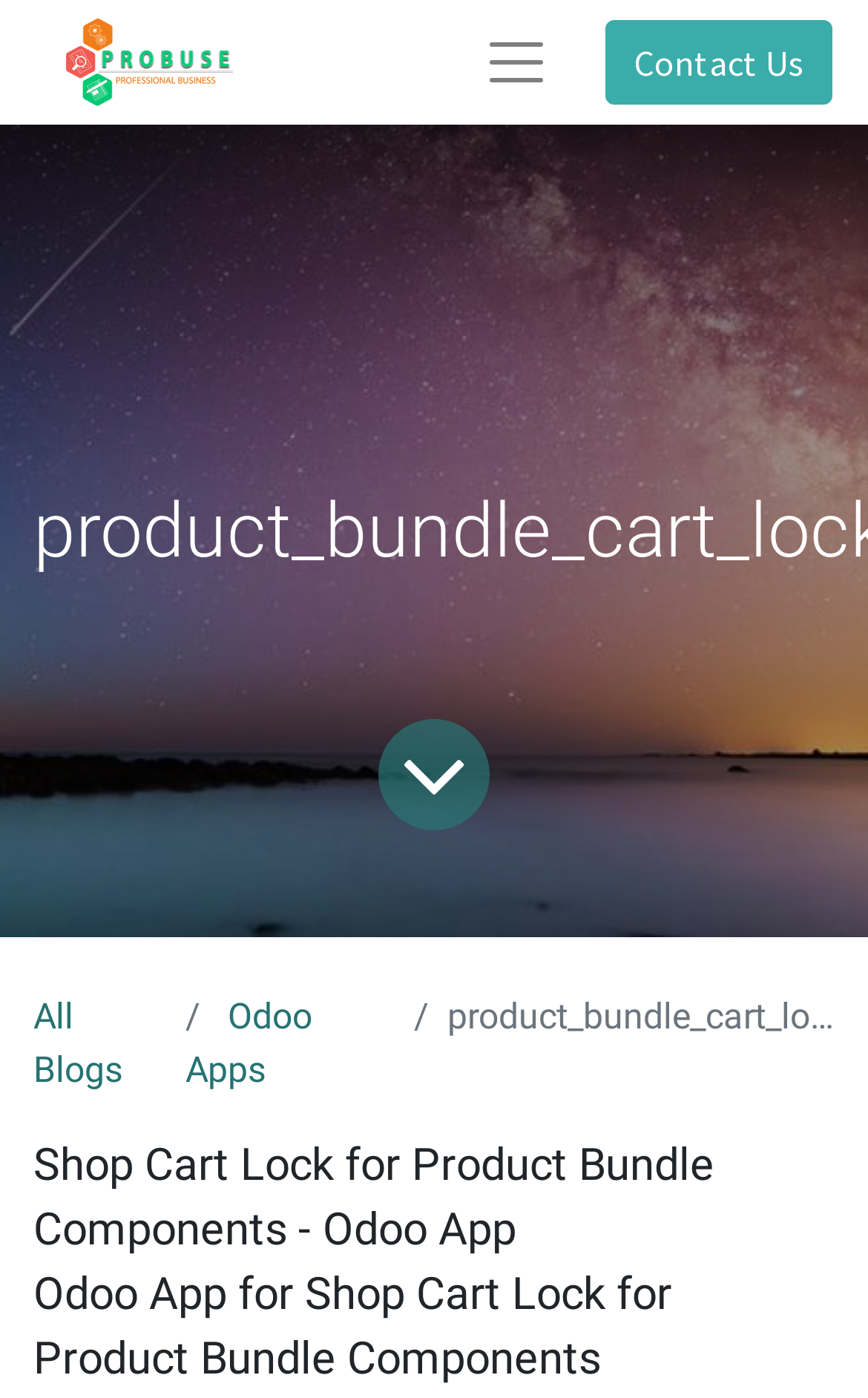What is the purpose of the button at the top right corner?
Answer the question using a single word or phrase, according to the image.

Unknown